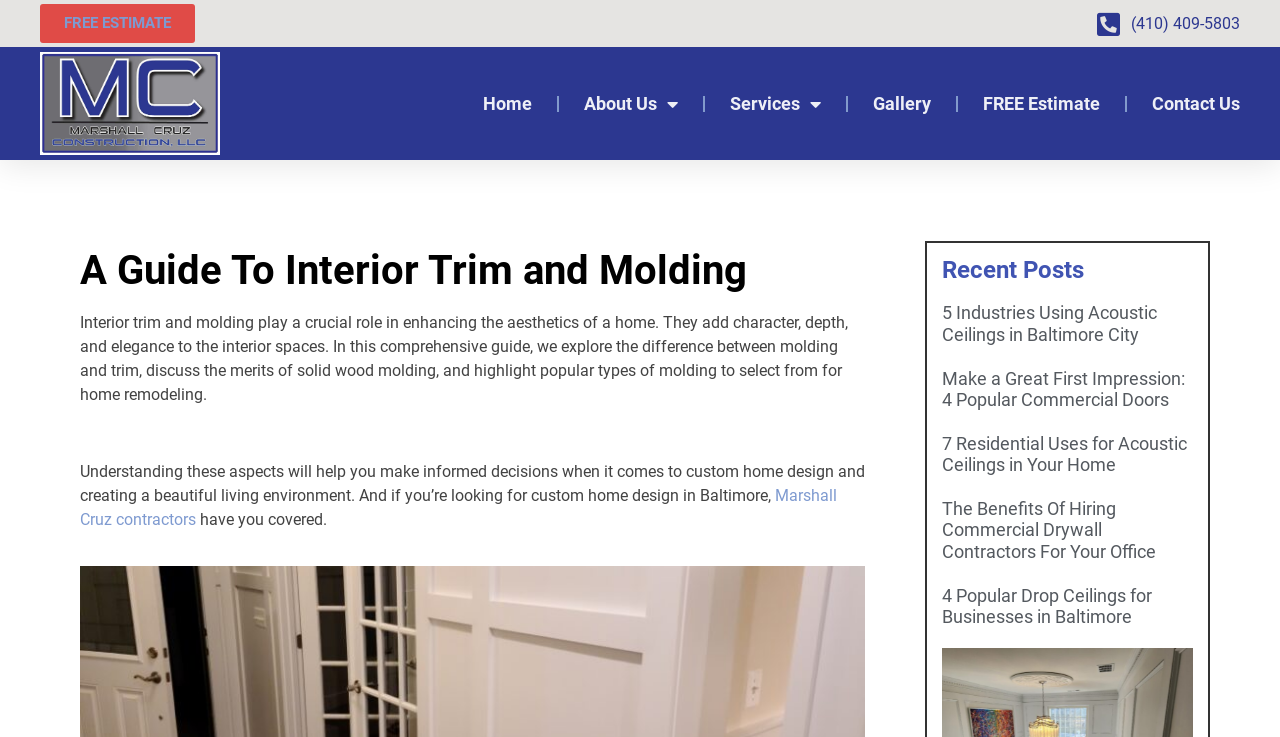Please determine the bounding box coordinates of the element to click in order to execute the following instruction: "Explore the 'Gallery' page". The coordinates should be four float numbers between 0 and 1, specified as [left, top, right, bottom].

[0.682, 0.109, 0.727, 0.172]